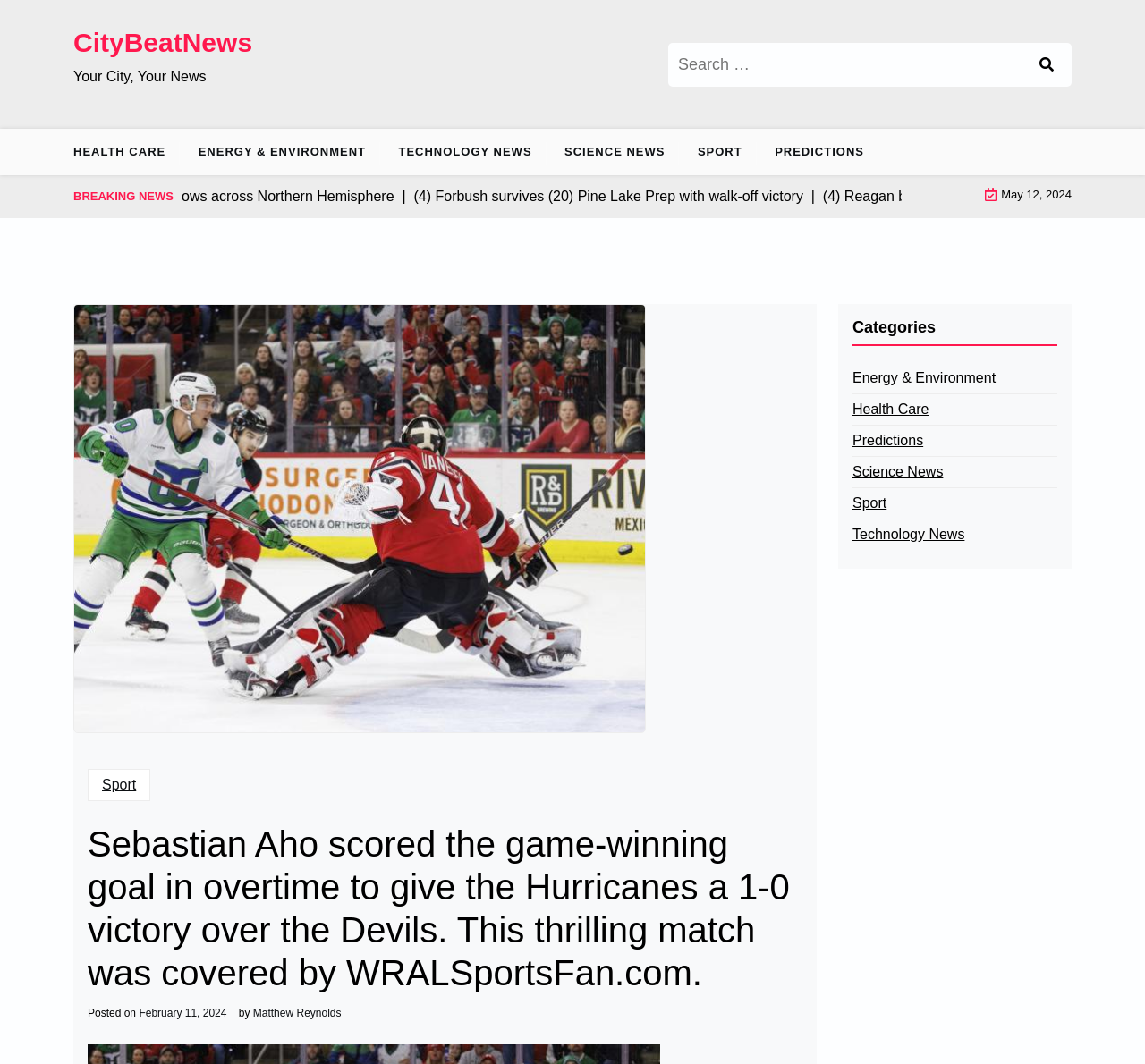What is the name of the news website?
Answer the question with a single word or phrase derived from the image.

CityBeatNews